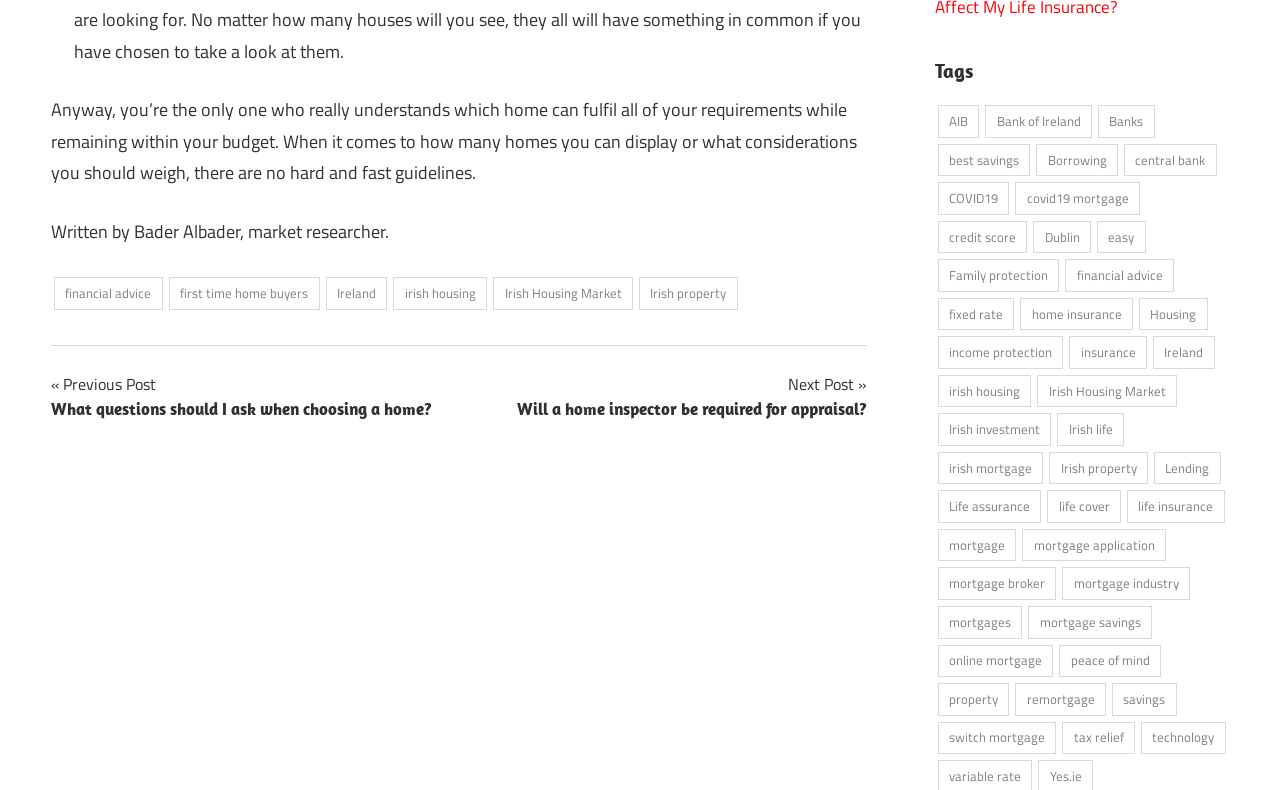Examine the image and give a thorough answer to the following question:
What is the author of the article?

The author of the article is mentioned in the second StaticText element, which says 'Written by Bader Albader, market researcher.'